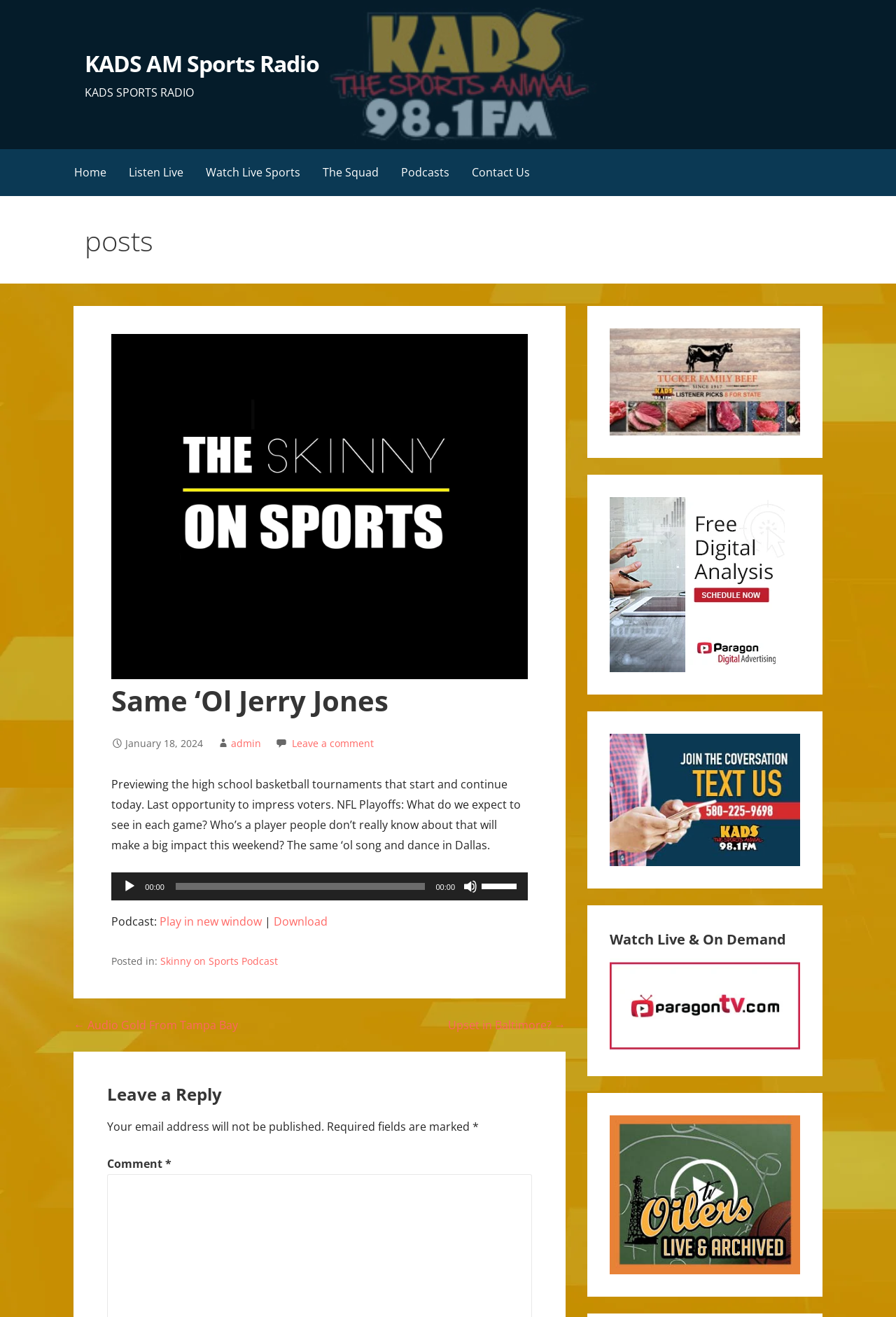Please identify the bounding box coordinates of the area that needs to be clicked to fulfill the following instruction: "Click on the 'Home' link."

[0.07, 0.113, 0.131, 0.149]